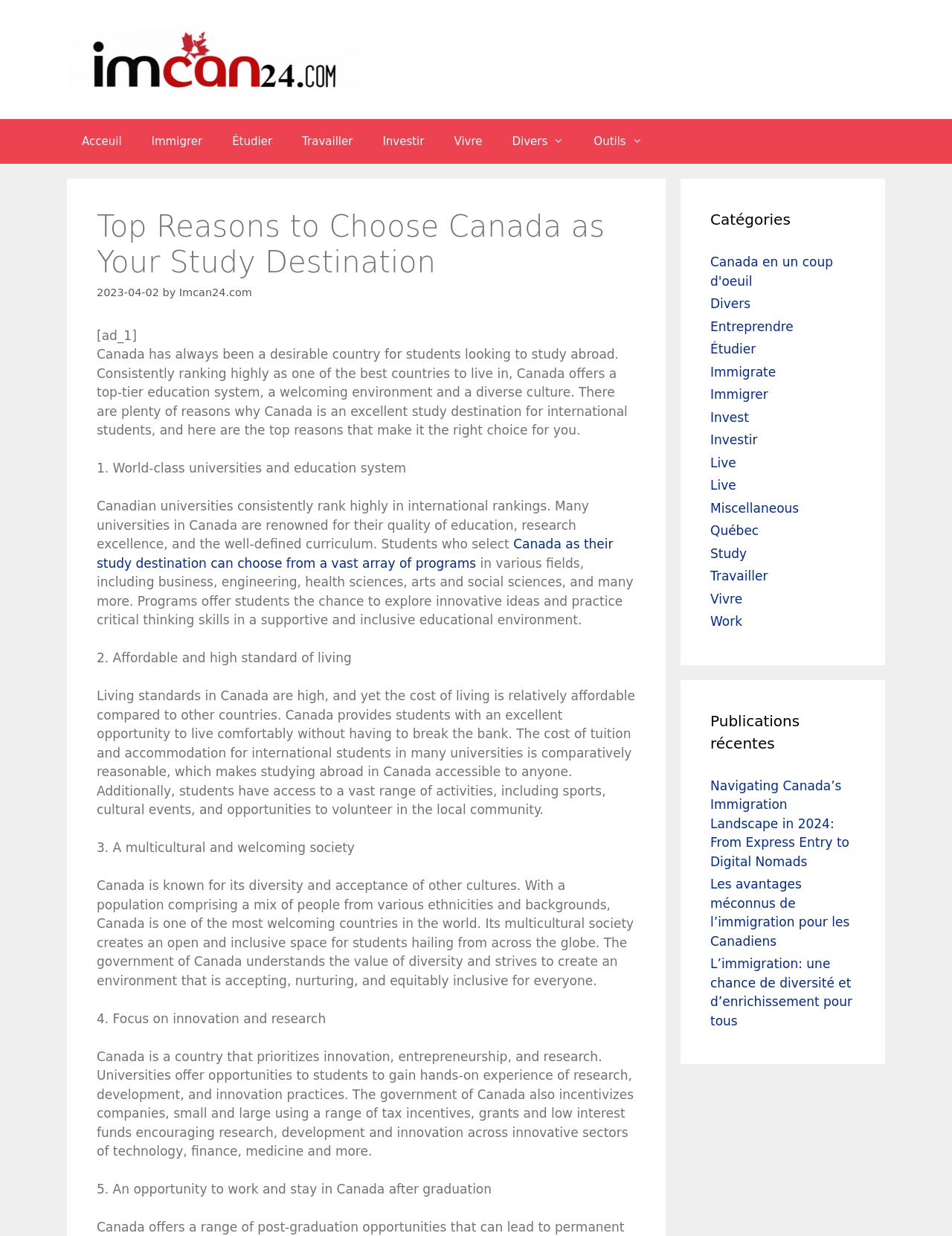Describe in detail what you see on the webpage.

This webpage is about the top reasons to choose Canada as a study destination. At the top, there is a banner with a link to the site. Below the banner, there is a primary navigation menu with 8 links: Acceuil, Immigrer, Étudier, Travailler, Investir, Vivre, Divers, and Outils.

The main content of the webpage is divided into sections. The first section has a heading that matches the title of the webpage. Below the heading, there is a paragraph of text that introduces the topic, followed by a timestamp and the author's name.

The main content is then divided into 5 sections, each highlighting a reason why Canada is an excellent study destination. The sections are numbered from 1 to 5 and have headings that summarize the content. The first reason is that Canada has world-class universities and an education system. The second reason is that Canada offers an affordable and high standard of living. The third reason is that Canada is a multicultural and welcoming society. The fourth reason is that Canada focuses on innovation and research. The fifth reason is that students have the opportunity to work and stay in Canada after graduation.

To the right of the main content, there are two complementary sections. The first section has a heading "Catégories" and lists 15 links to different categories, such as Canada en un coup d'oeil, Divers, Entreprendre, Étudier, and more. The second section has a heading "Publications récentes" and lists 3 links to recent publications, including articles about navigating Canada's immigration landscape, the advantages of immigration for Canadians, and the benefits of immigration for diversity and enrichment.

Overall, the webpage provides a comprehensive overview of why Canada is an attractive study destination, with a focus on its education system, standard of living, cultural diversity, innovation, and post-graduation opportunities.